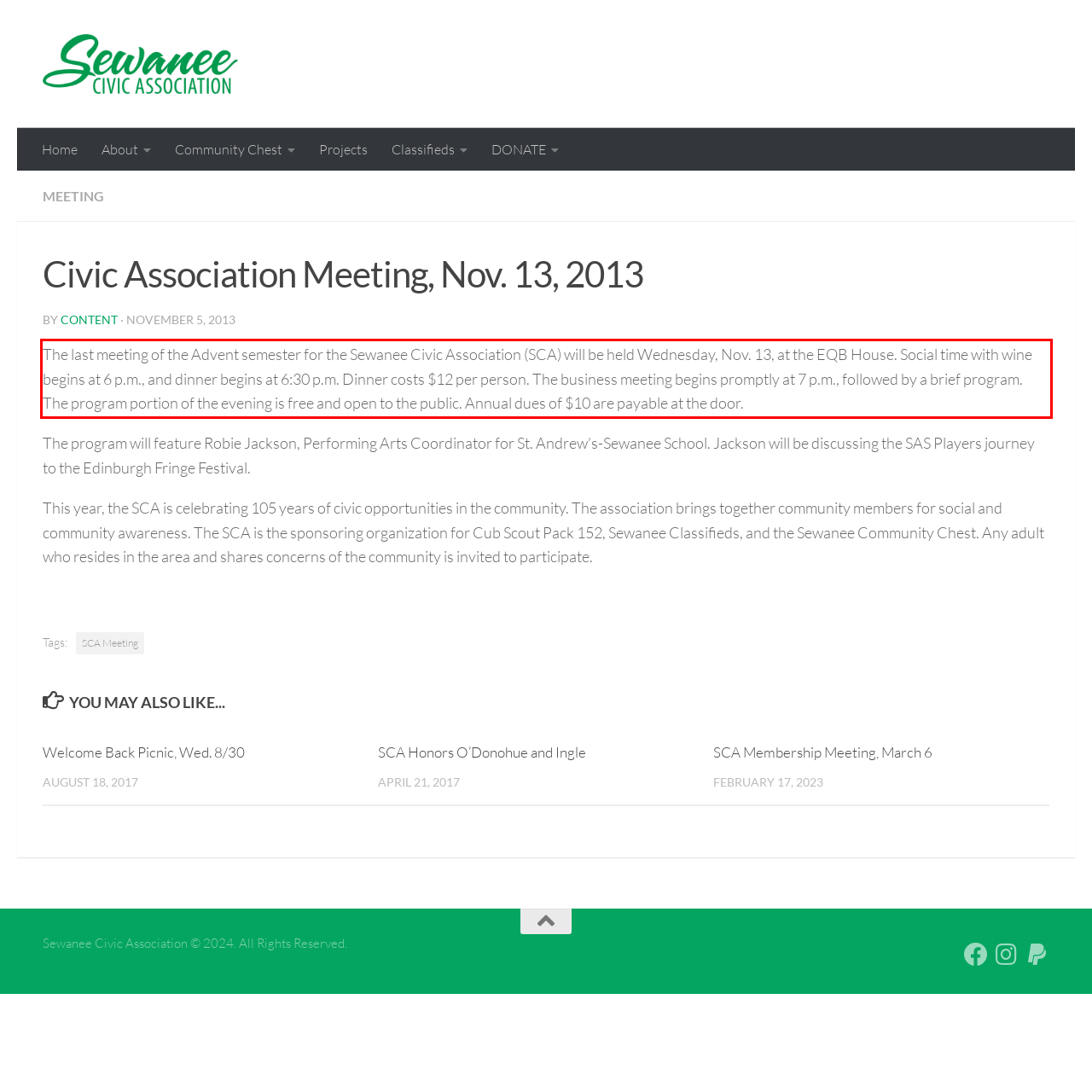Given the screenshot of the webpage, identify the red bounding box, and recognize the text content inside that red bounding box.

The last meeting of the Advent semester for the Sewanee Civic Association (SCA) will be held Wednesday, Nov. 13, at the EQB House. Social time with wine begins at 6 p.m., and dinner begins at 6:30 p.m. Dinner costs $12 per person. The business meeting begins promptly at 7 p.m., followed by a brief program. The program portion of the evening is free and open to the public. Annual dues of $10 are payable at the door.